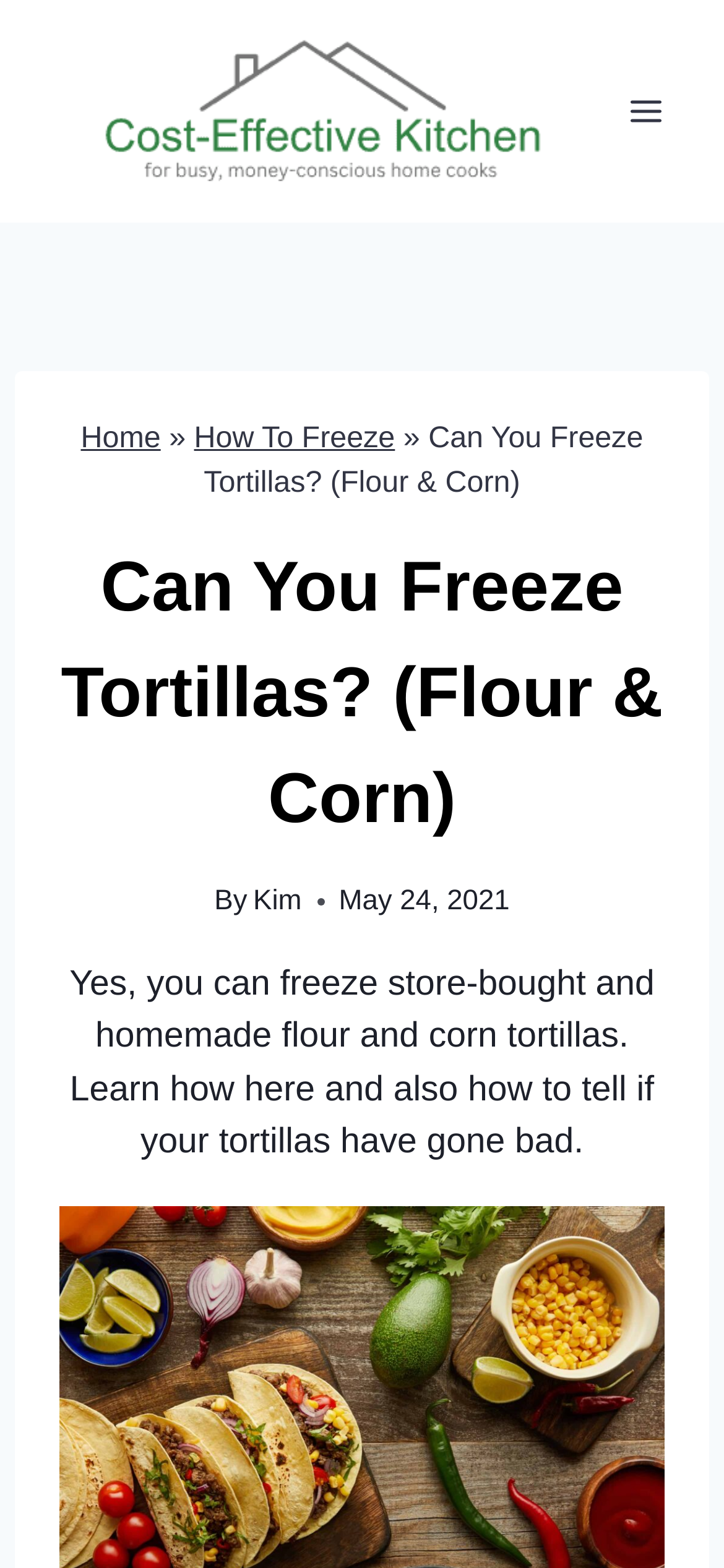Give a one-word or short-phrase answer to the following question: 
What type of content is on this webpage?

Article